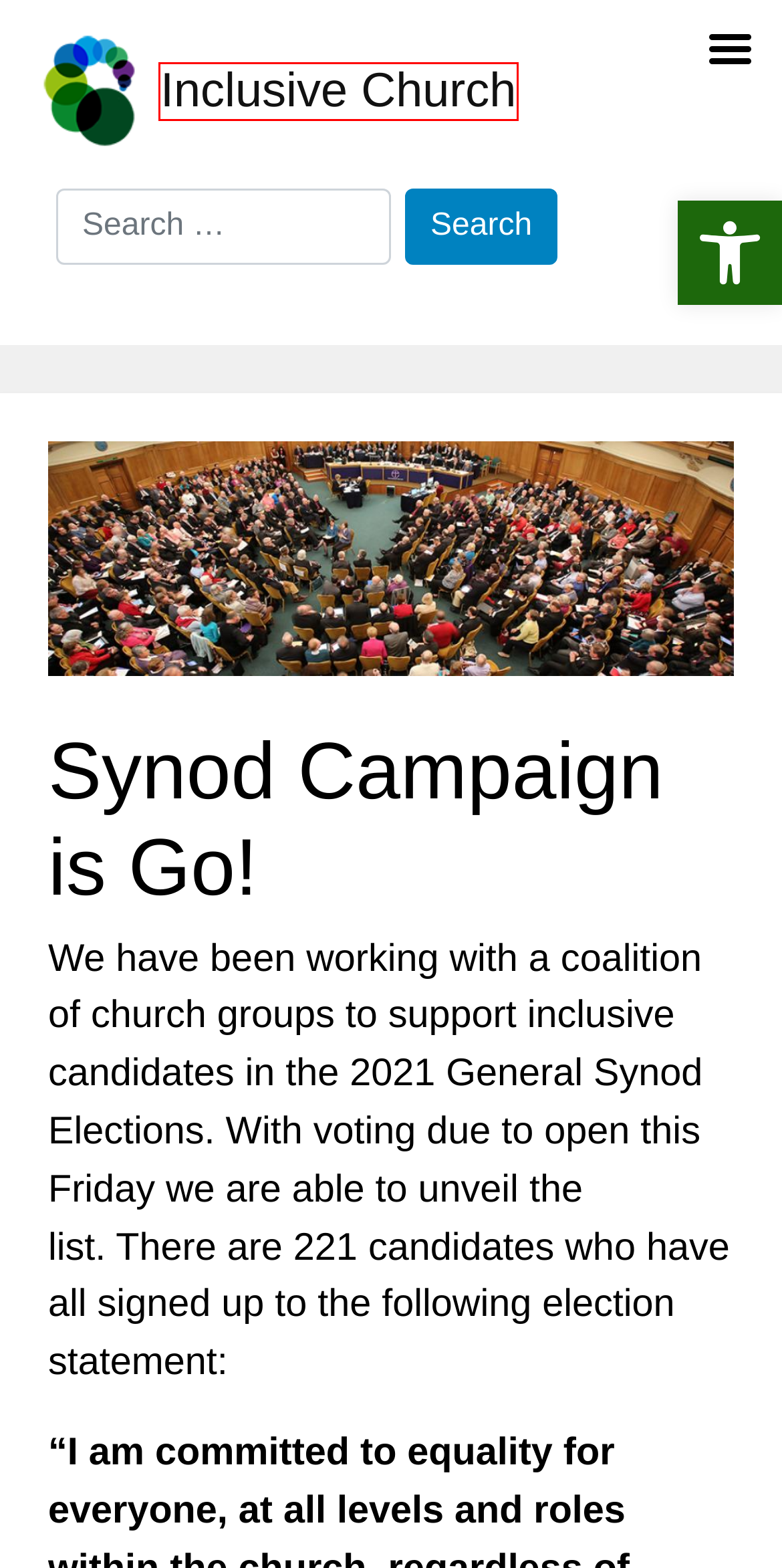Observe the webpage screenshot and focus on the red bounding box surrounding a UI element. Choose the most appropriate webpage description that corresponds to the new webpage after clicking the element in the bounding box. Here are the candidates:
A. Donate – Inclusive Church
B. June 2020 – Inclusive Church
C. January 2020 – Inclusive Church
D. Contact – Inclusive Church
E. April 2019 – Inclusive Church
F. July 2023 – Inclusive Church
G. Inclusive Church
H. IC Stories: Anthony Freeman – Inclusive Church

G